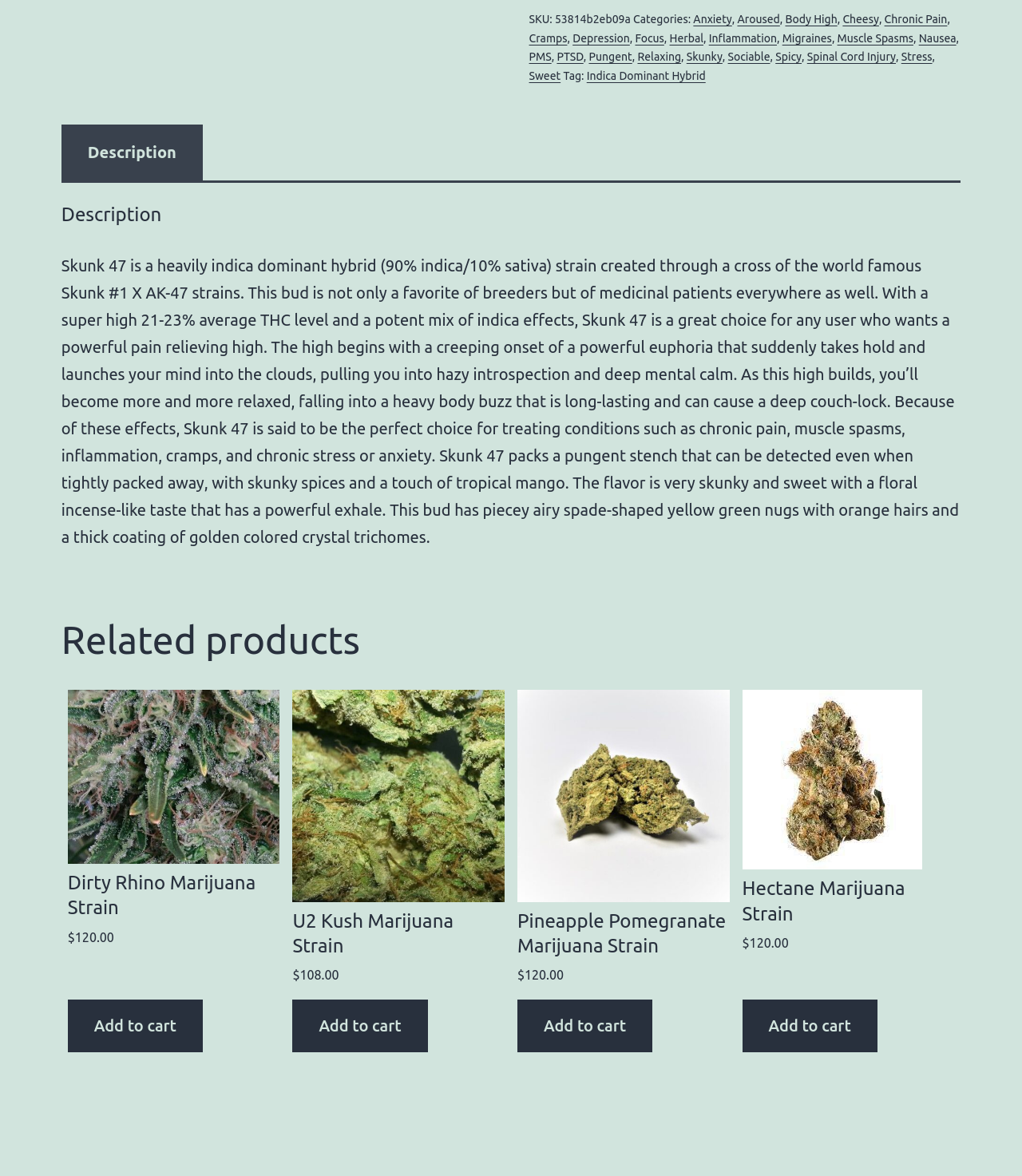What are the effects of Skunk 47?
Using the image, answer in one word or phrase.

Euphoria, relaxation, and couch-lock